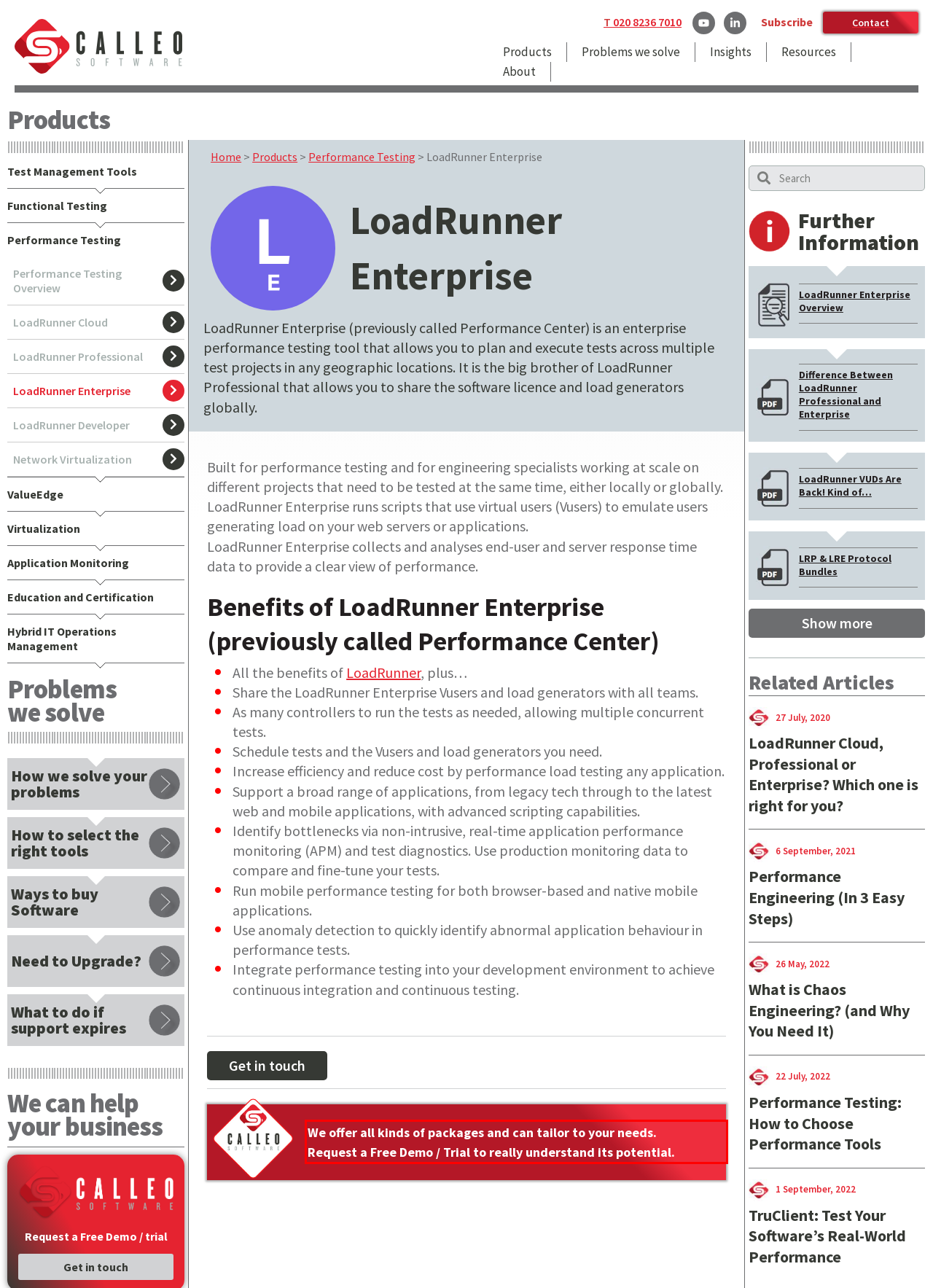Analyze the webpage screenshot and use OCR to recognize the text content in the red bounding box.

We offer all kinds of packages and can tailor to your needs. Request a Free Demo / Trial to really understand its potential.